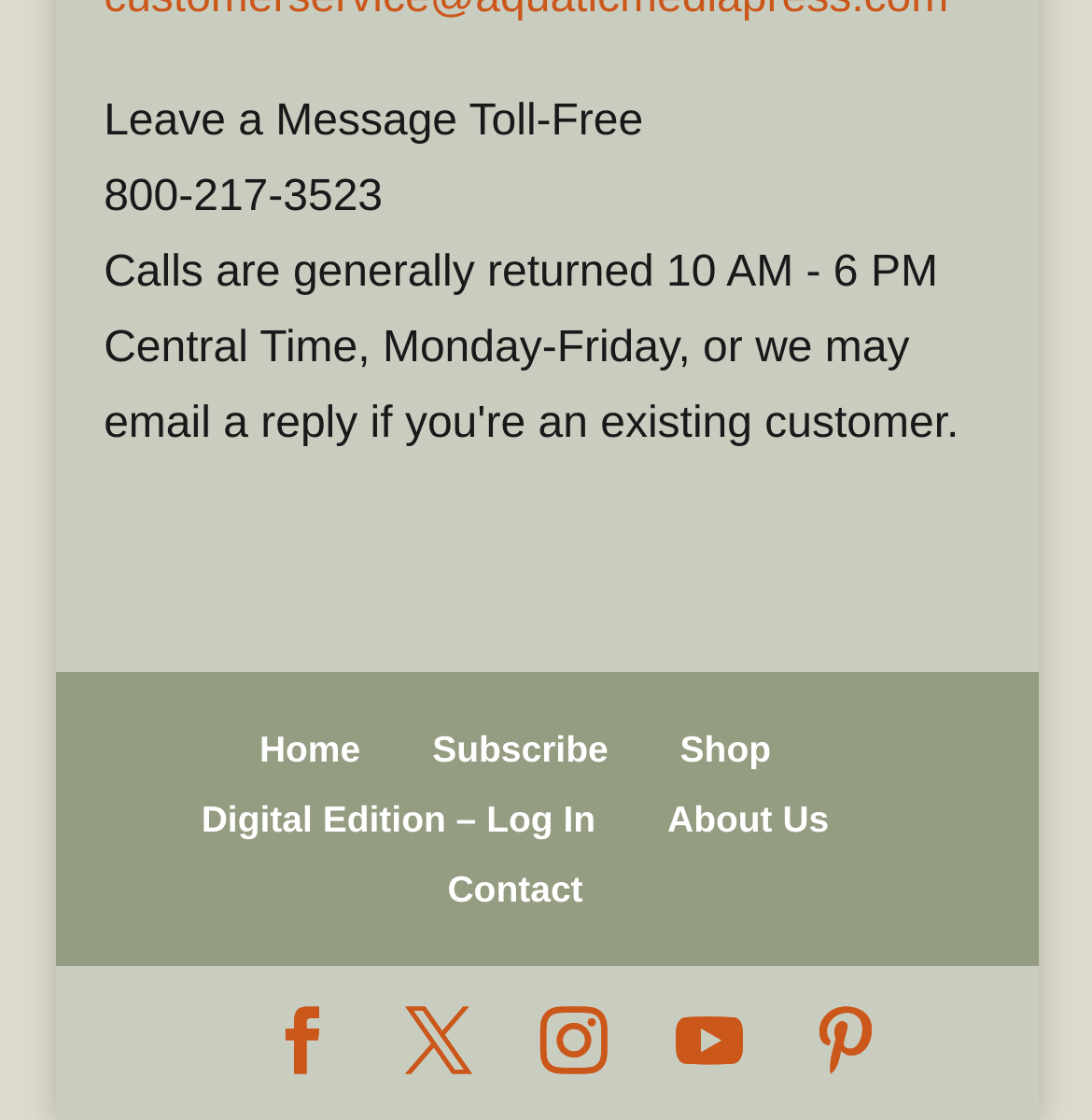Please identify the bounding box coordinates of the region to click in order to complete the given instruction: "Click on About Us". The coordinates should be four float numbers between 0 and 1, i.e., [left, top, right, bottom].

[0.611, 0.712, 0.759, 0.749]